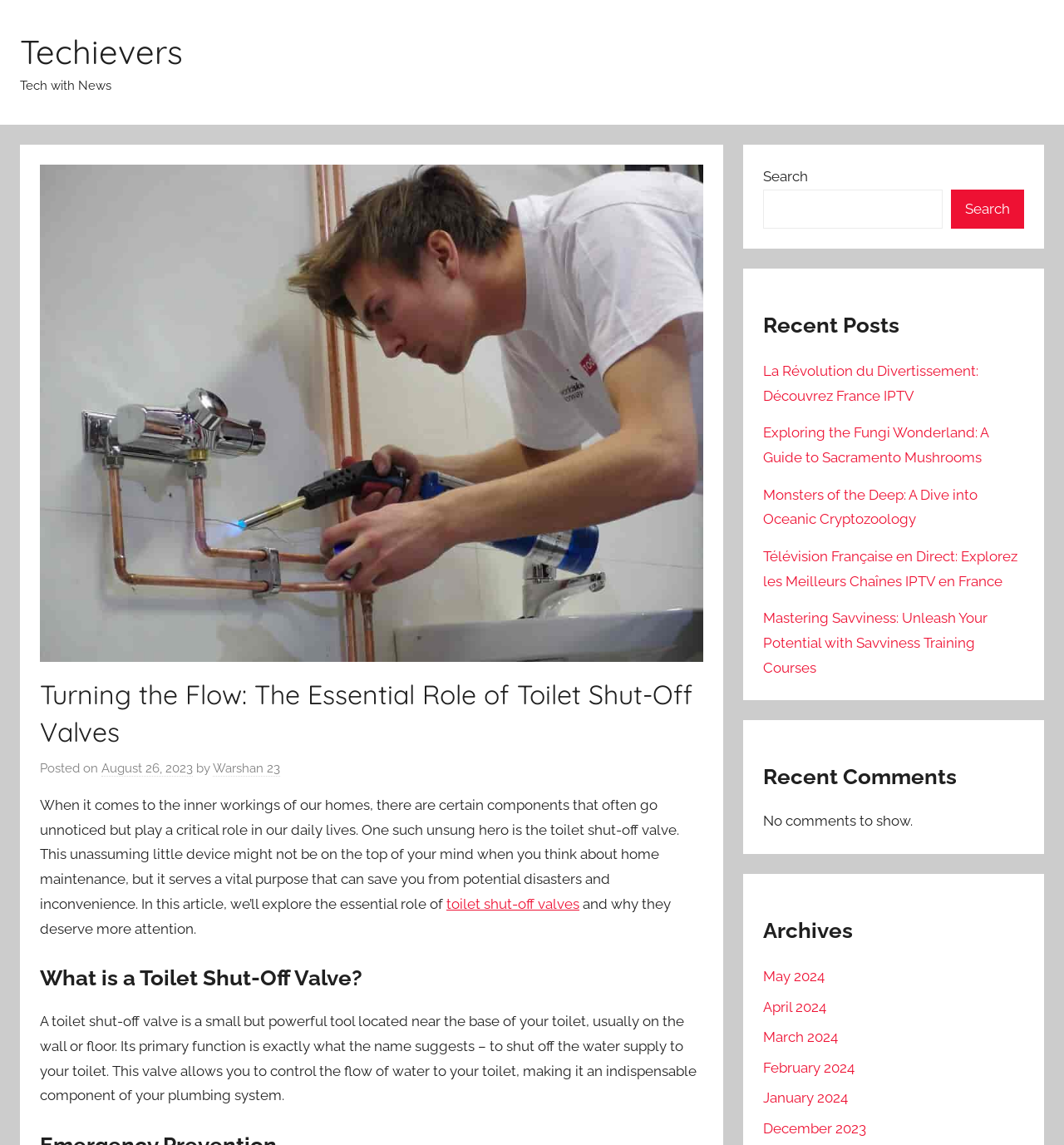Please determine the bounding box coordinates of the element's region to click in order to carry out the following instruction: "Go to the About Us page". The coordinates should be four float numbers between 0 and 1, i.e., [left, top, right, bottom].

None